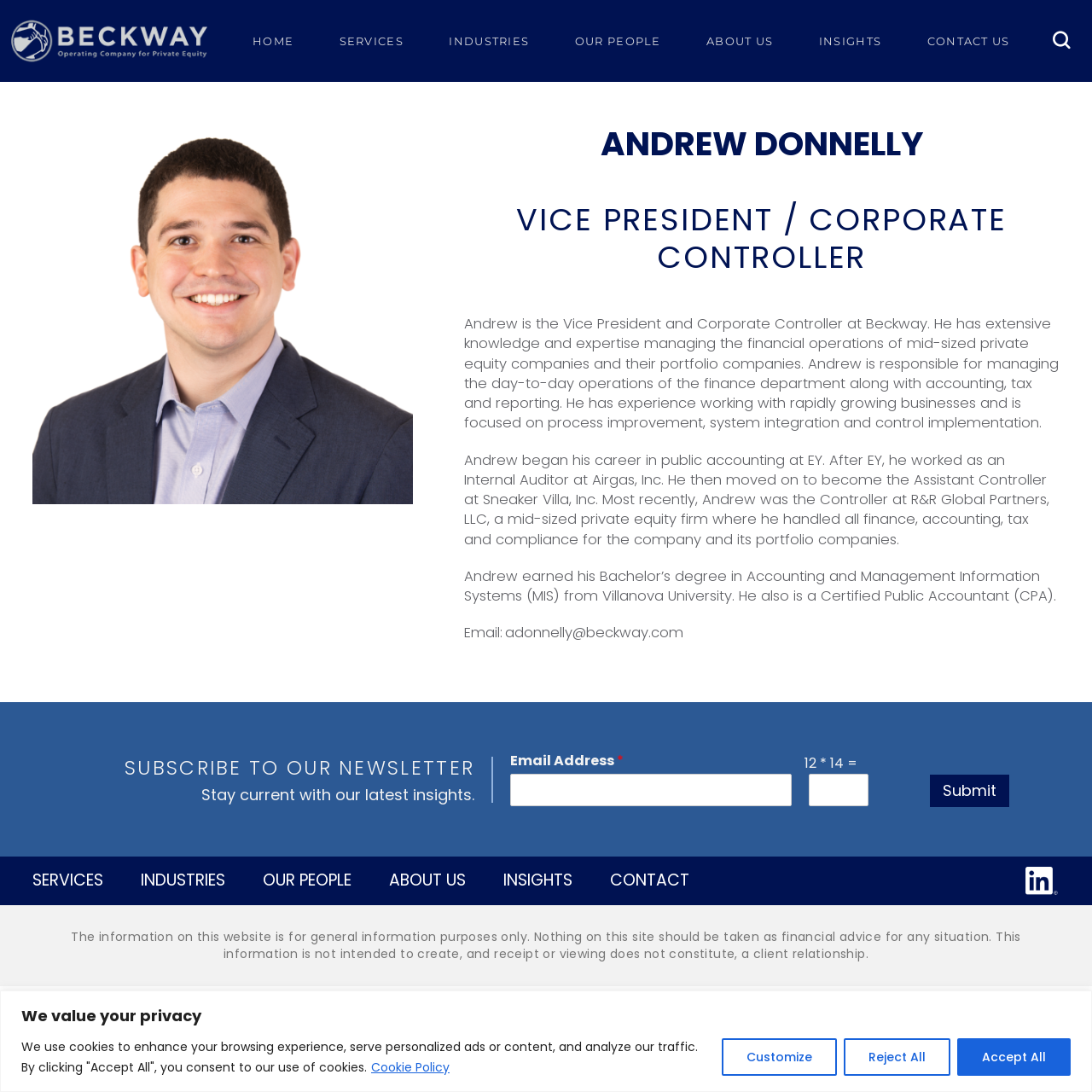Based on the visual content of the image, answer the question thoroughly: What is the name of the company Andrew works for?

The company name 'Beckway' is mentioned in the link 'Beckway' at the top of the webpage, and also in the image 'Beckway' which is located next to the link.